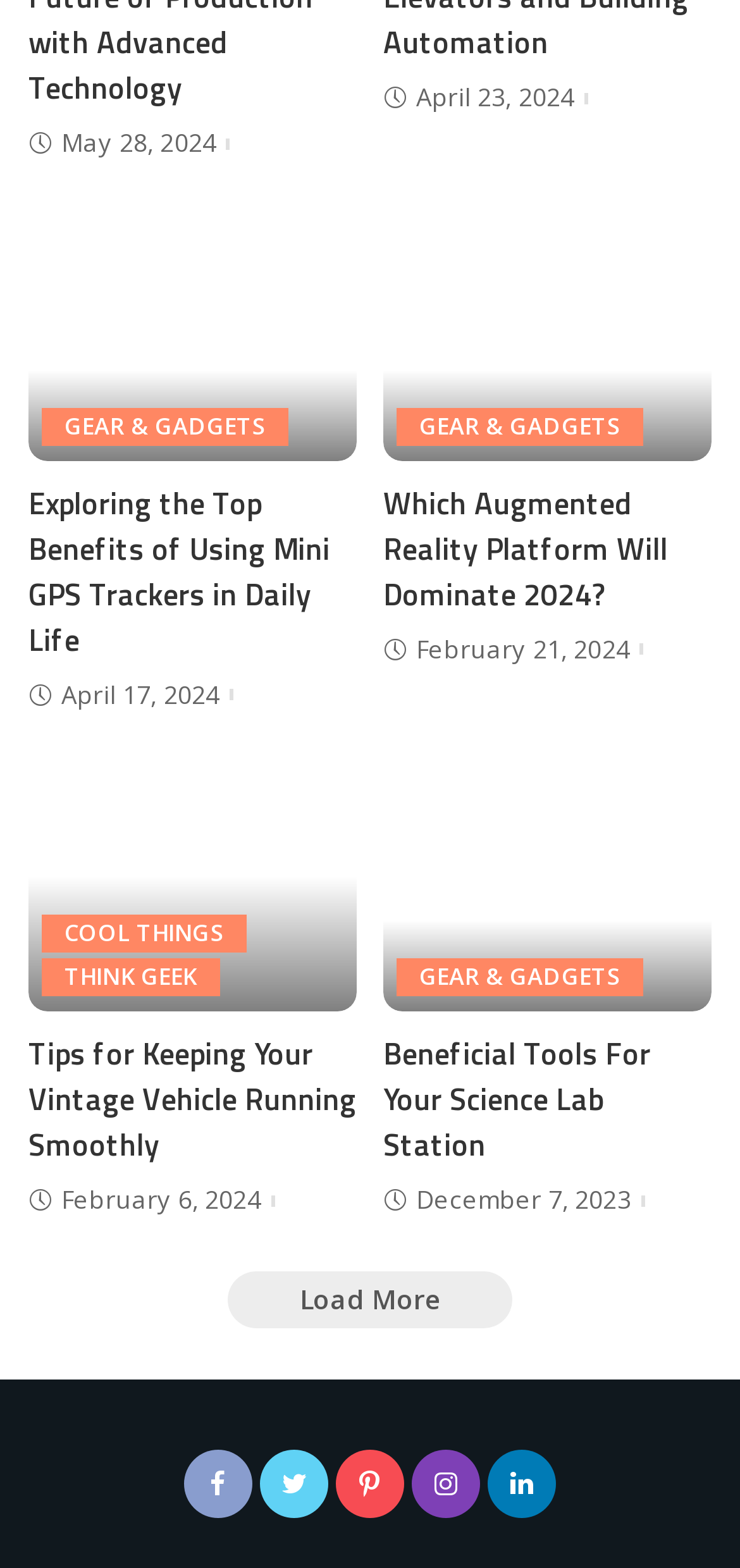Identify the bounding box coordinates for the element that needs to be clicked to fulfill this instruction: "Read about Exploring the Top Benefits of Using Mini GPS Trackers in Daily Life". Provide the coordinates in the format of four float numbers between 0 and 1: [left, top, right, bottom].

[0.038, 0.306, 0.446, 0.422]